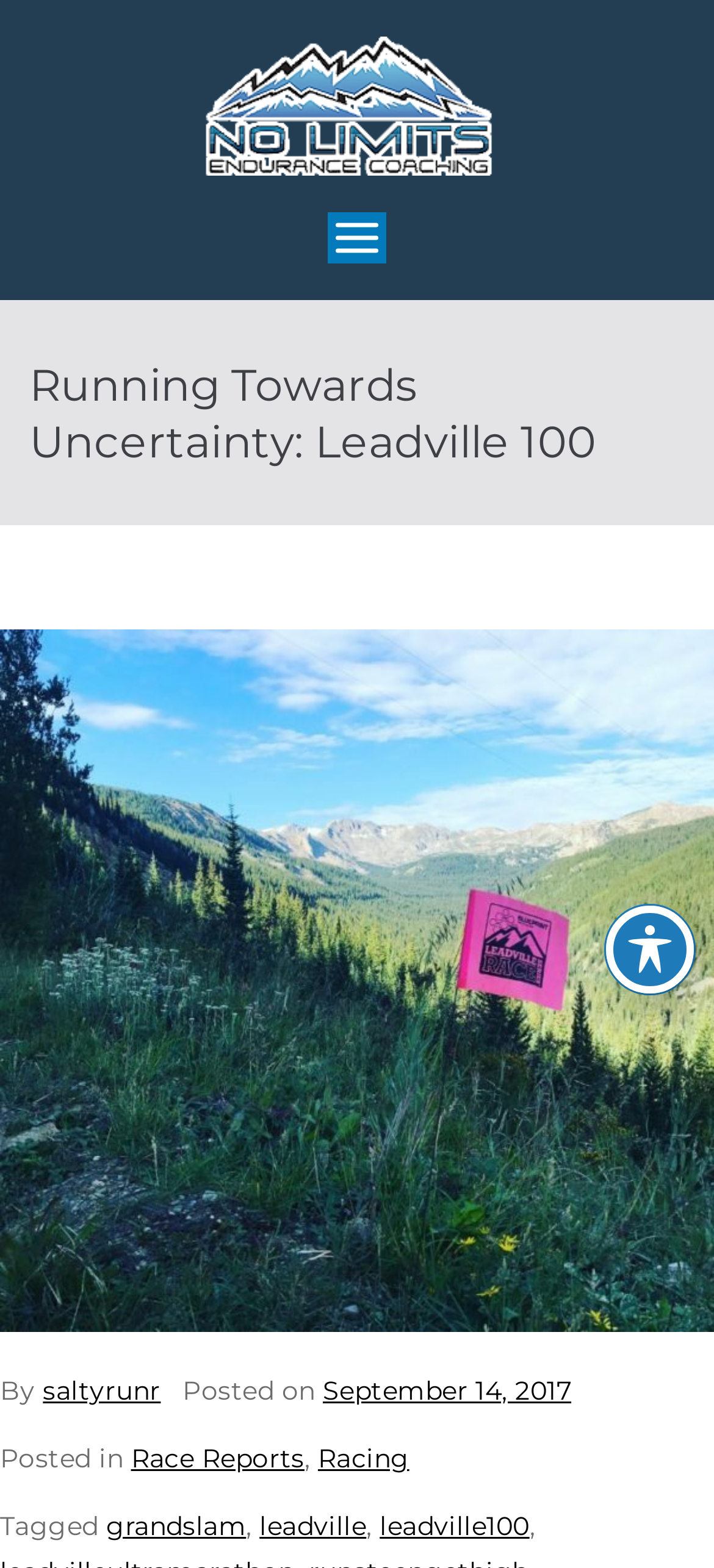What is the date of the race report?
Identify the answer in the screenshot and reply with a single word or phrase.

September 14, 2017